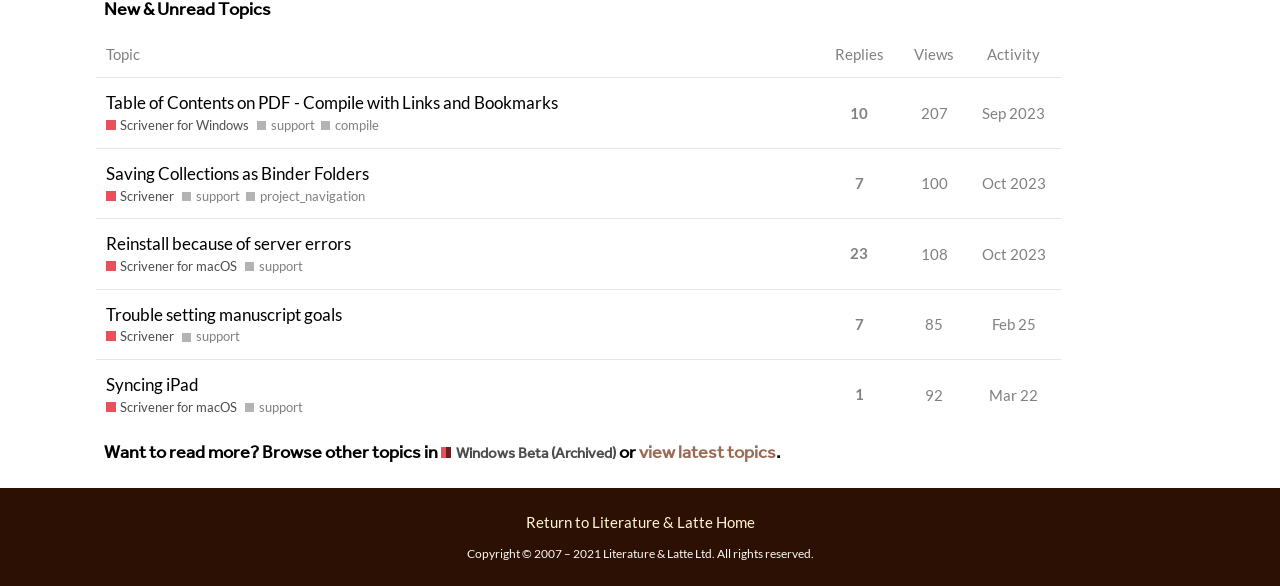What is the latest topic by date?
Use the screenshot to answer the question with a single word or phrase.

Feb 25